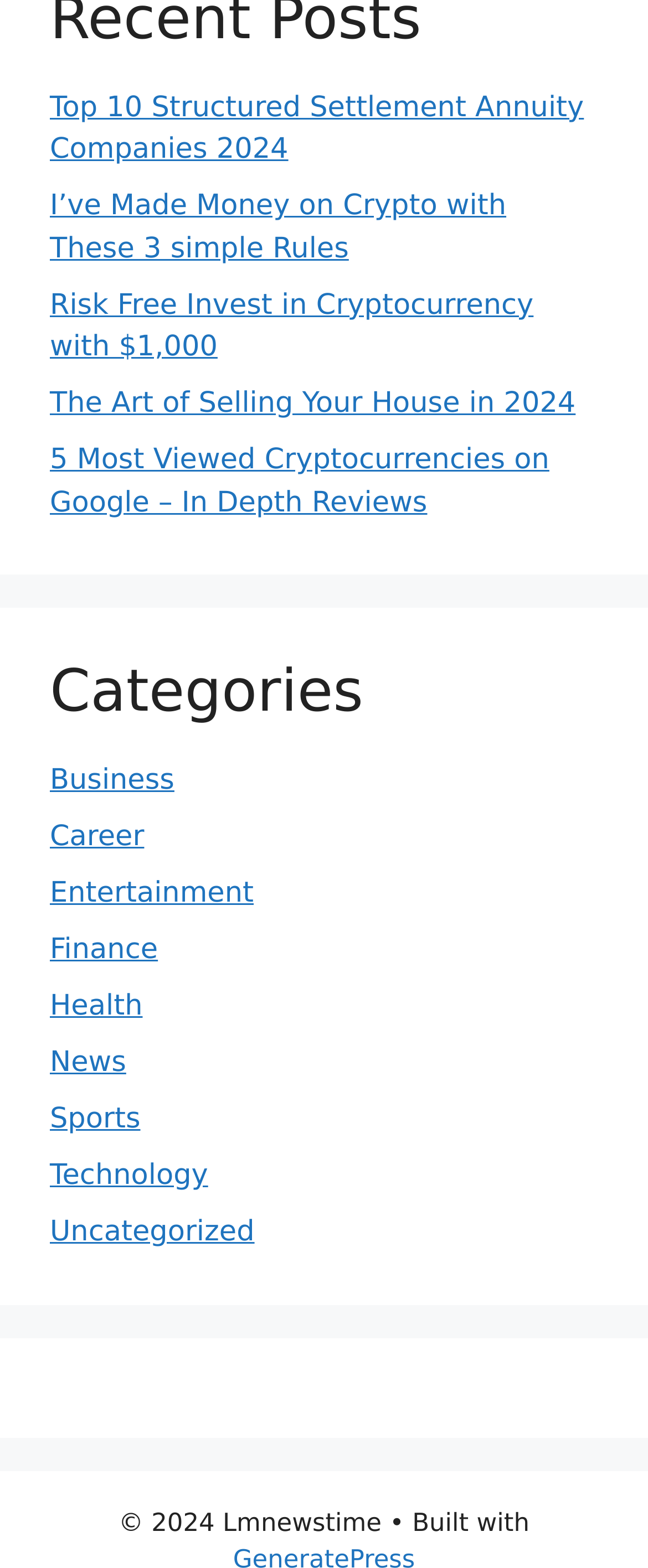What is the theme of the links at the top of the webpage?
Give a thorough and detailed response to the question.

I analyzed the text of the links at the top of the webpage and noticed that they are all related to finance and cryptocurrency, such as structured settlements, cryptocurrency investments, and cryptocurrency reviews.